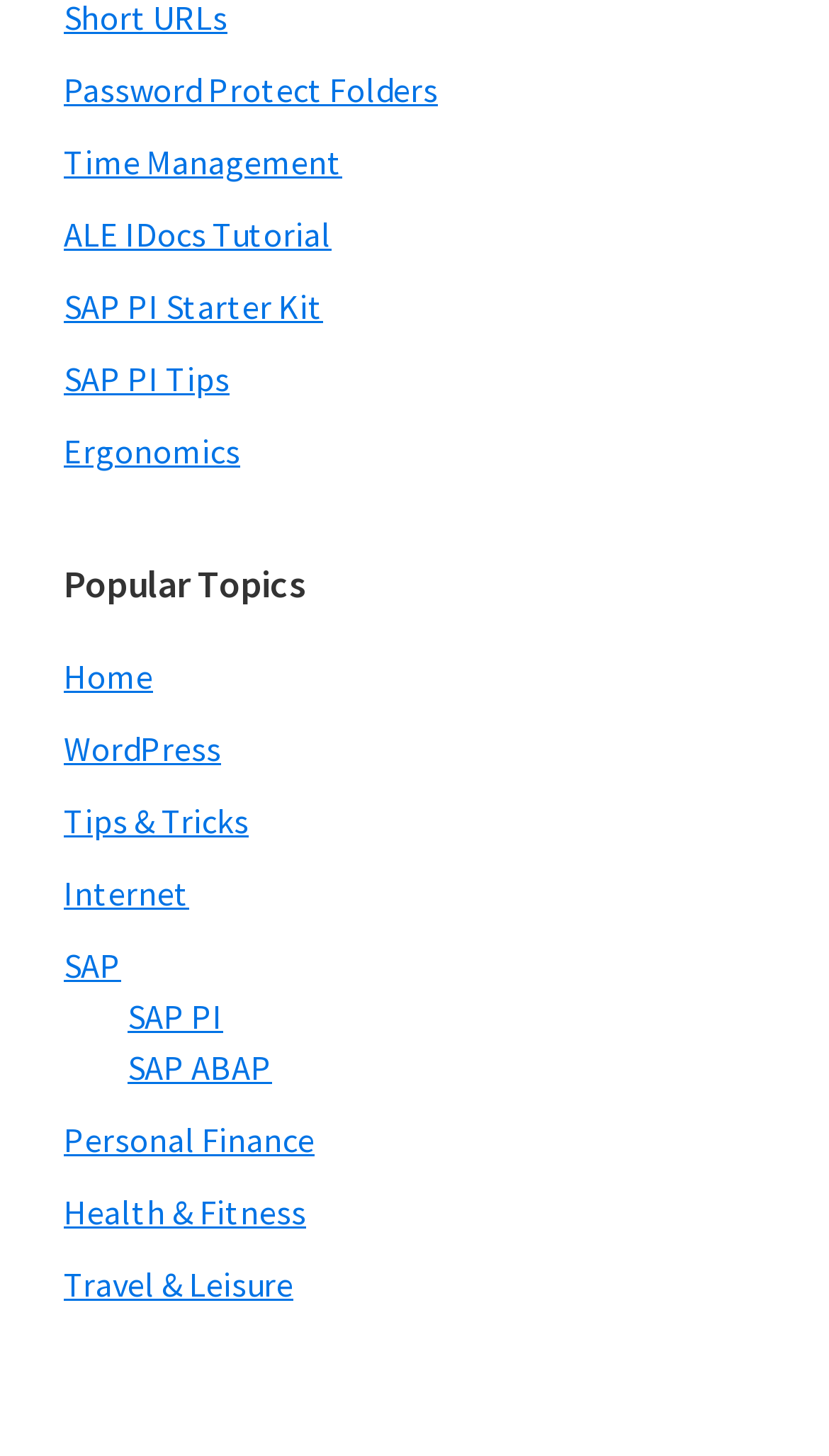Please provide the bounding box coordinates for the element that needs to be clicked to perform the following instruction: "View SAP PI Starter Kit". The coordinates should be given as four float numbers between 0 and 1, i.e., [left, top, right, bottom].

[0.077, 0.196, 0.39, 0.226]